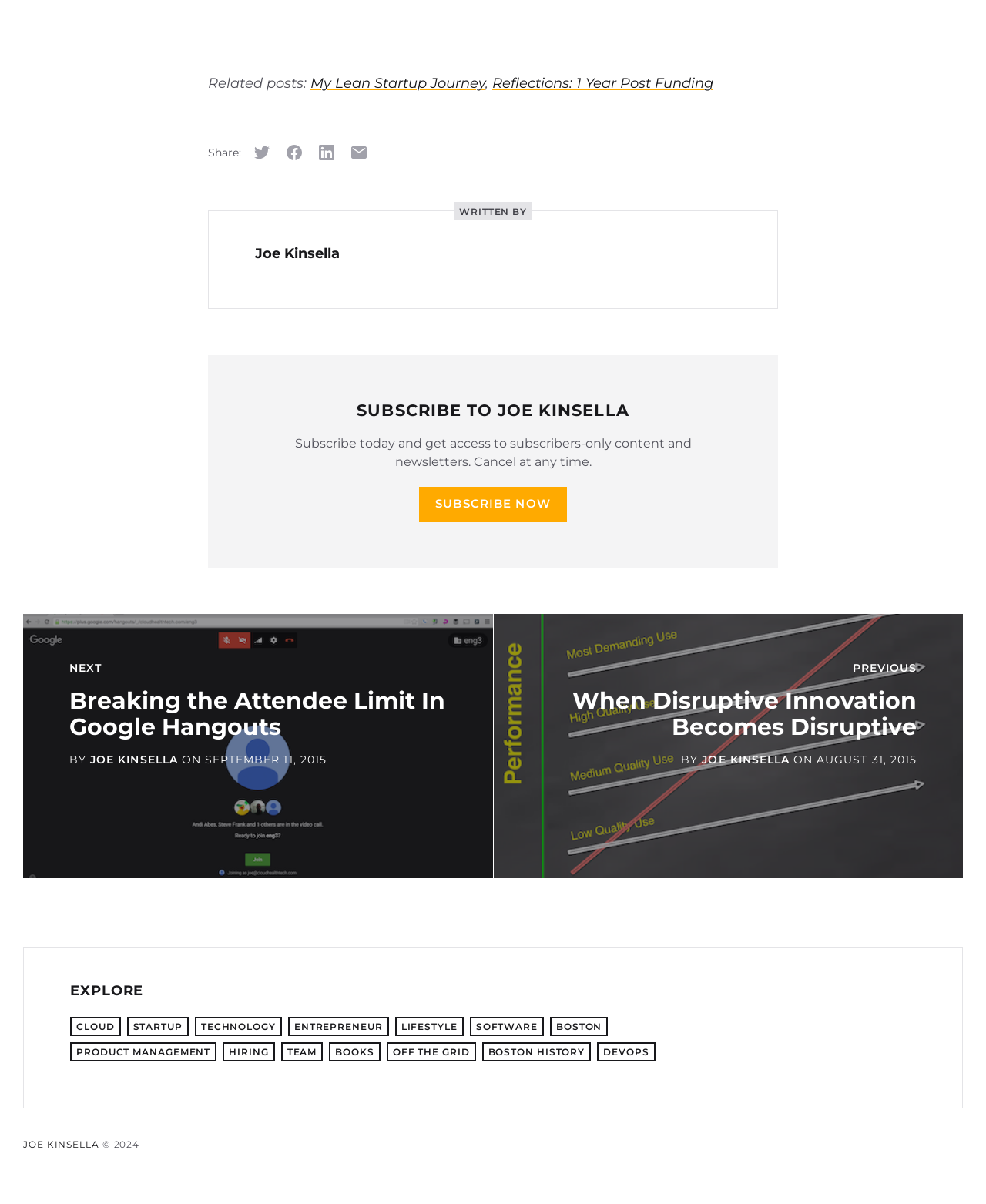Please locate the clickable area by providing the bounding box coordinates to follow this instruction: "View Joe Kinsella's profile".

[0.259, 0.204, 0.345, 0.217]